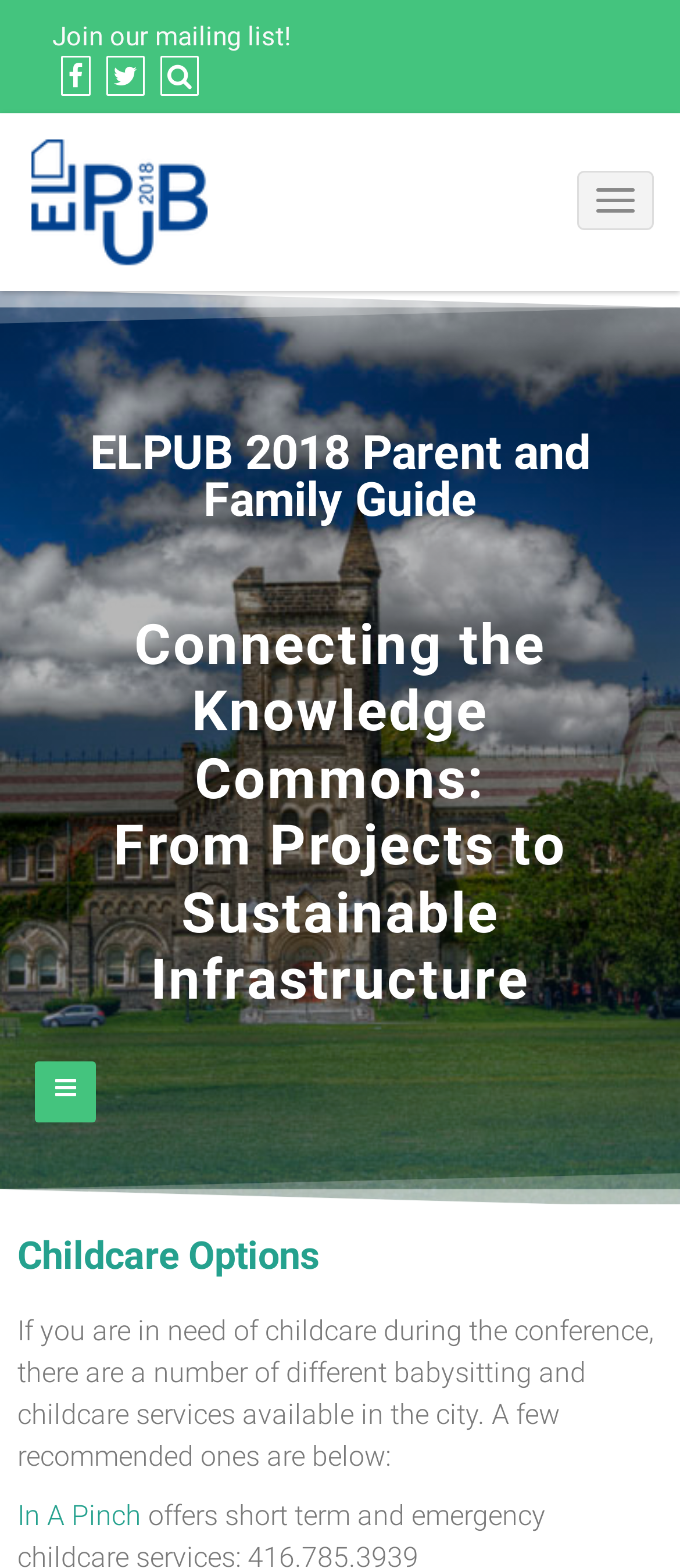Please give a one-word or short phrase response to the following question: 
What is the purpose of the search box?

To search the website